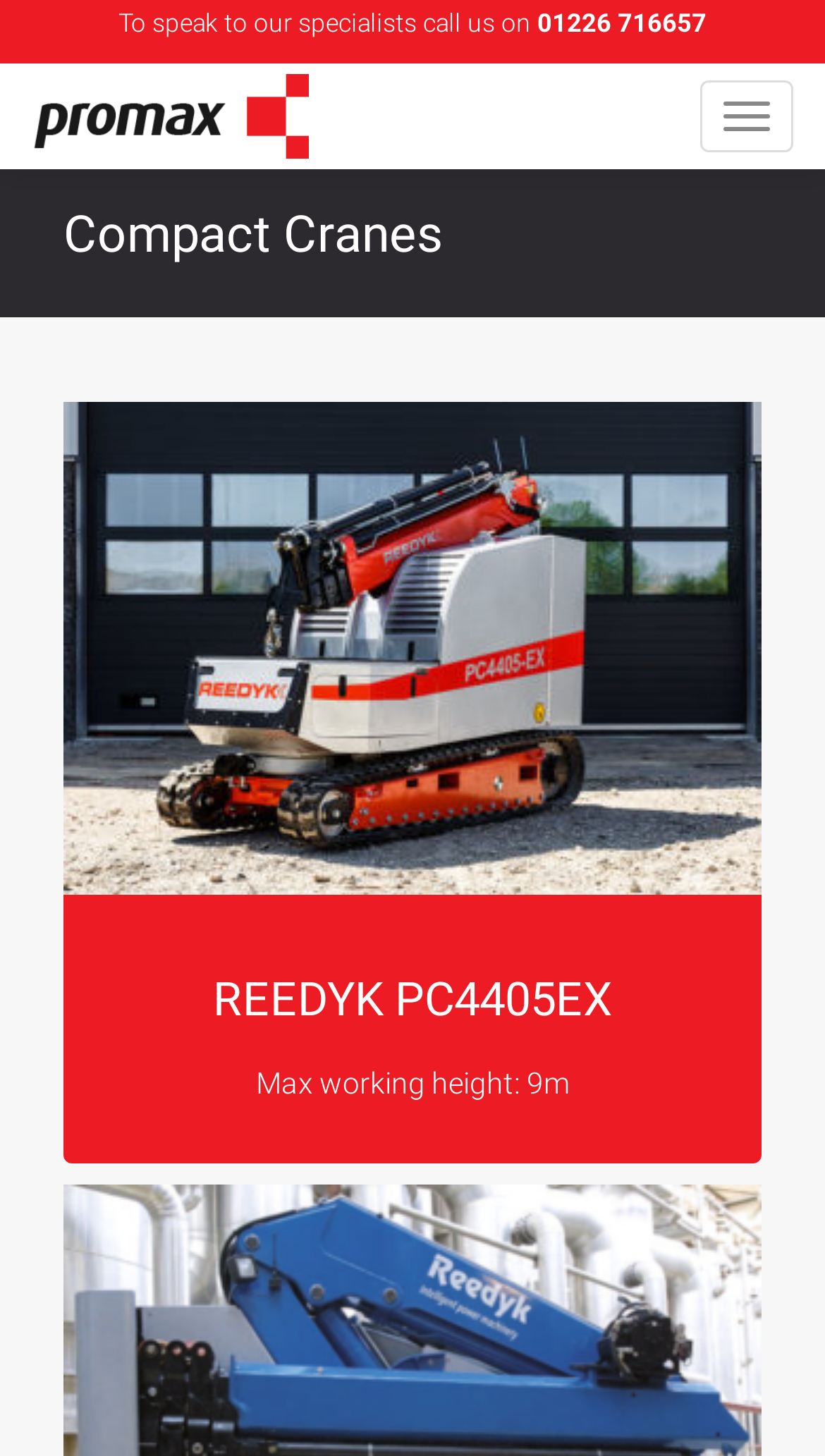Look at the image and write a detailed answer to the question: 
How many compact crane models are listed?

By examining the webpage, I found three links with headings that describe different compact crane models: REEDYK PC4405EX, REEDYK PC4405EX with a max working height of 9m, and REEDYK C3410.